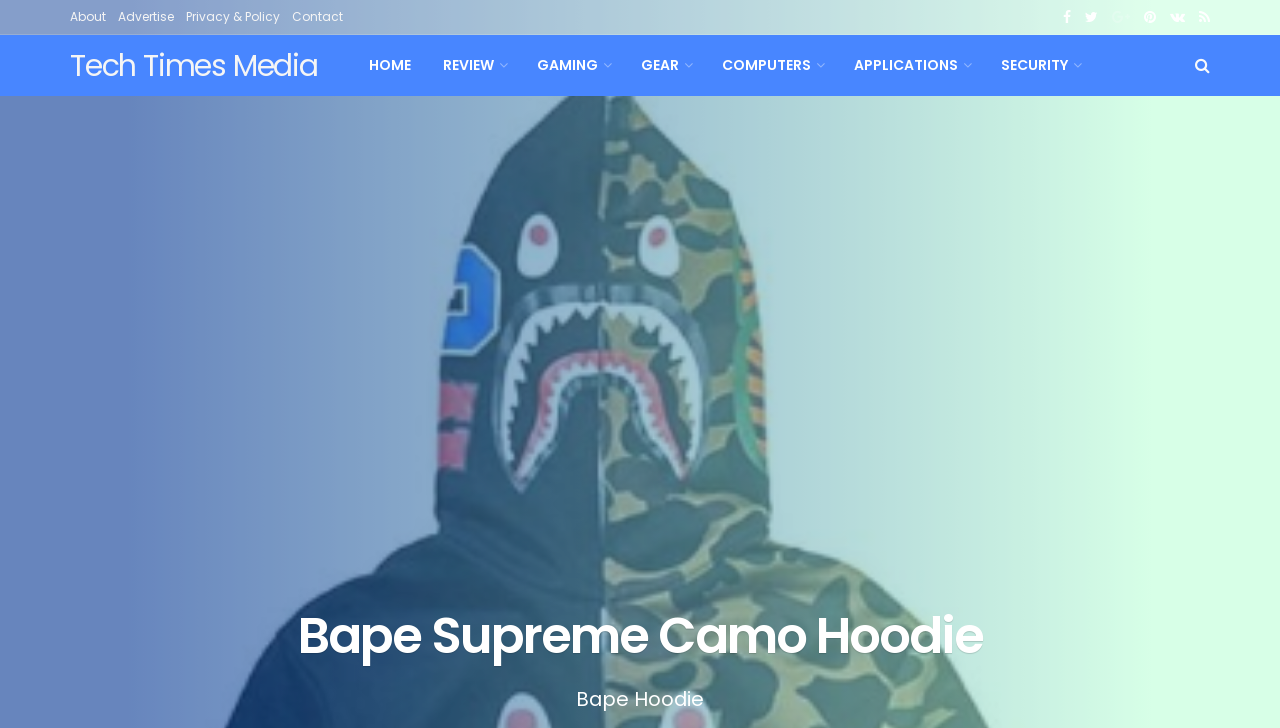Could you please study the image and provide a detailed answer to the question:
Is there a search icon on the webpage?

I searched for an icon that resembles a search icon and found one with a bounding box coordinate of [0.934, 0.048, 0.945, 0.132], which is represented by the Unicode character ''.